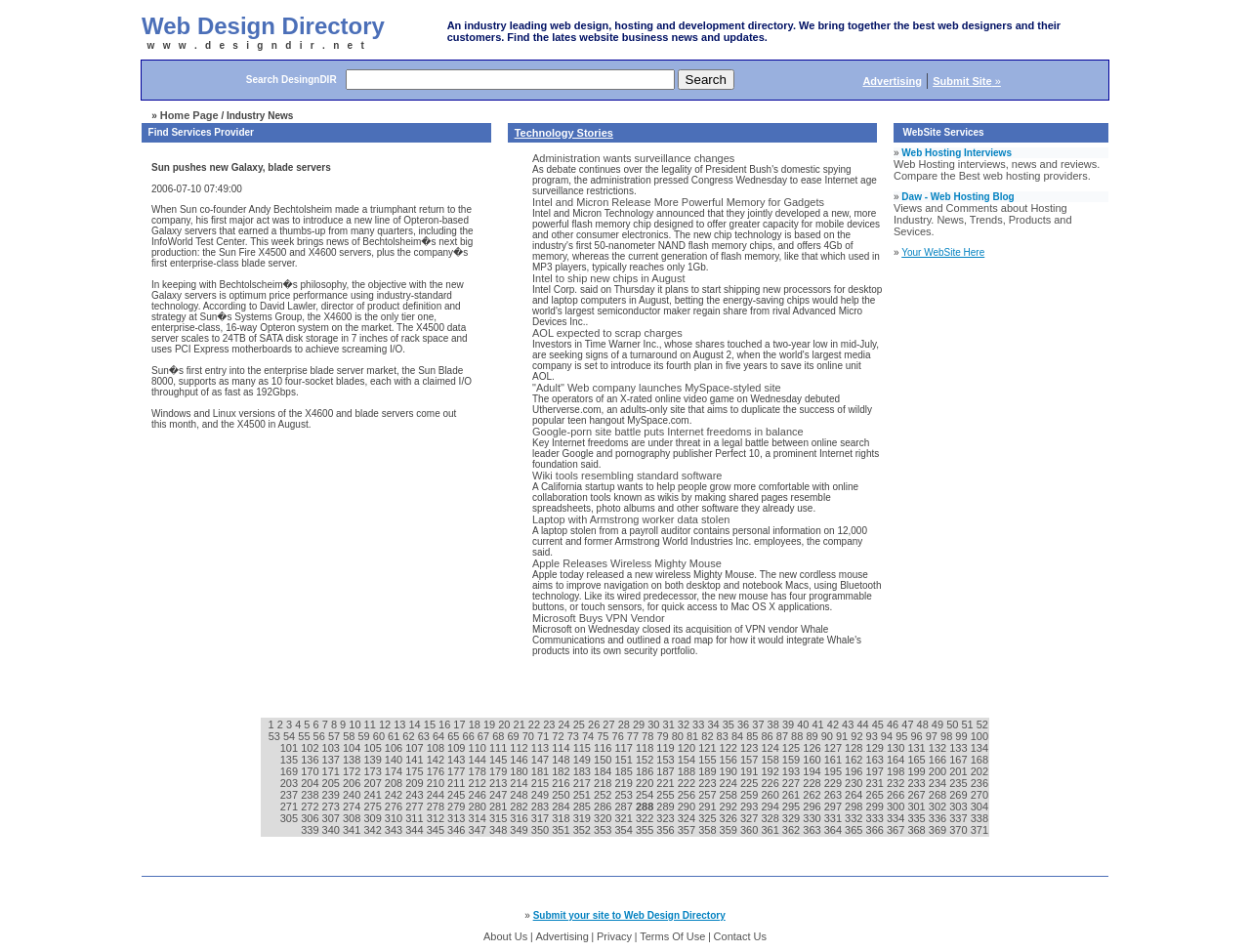What is the purpose of the Sun Blade 8000?
Can you provide an in-depth and detailed response to the question?

The Sun Blade 8000 is Sun's first entry into the enterprise blade server market, supporting up to 10 four-socket blades, each with a claimed I/O throughput of as fast as 192Gbps.